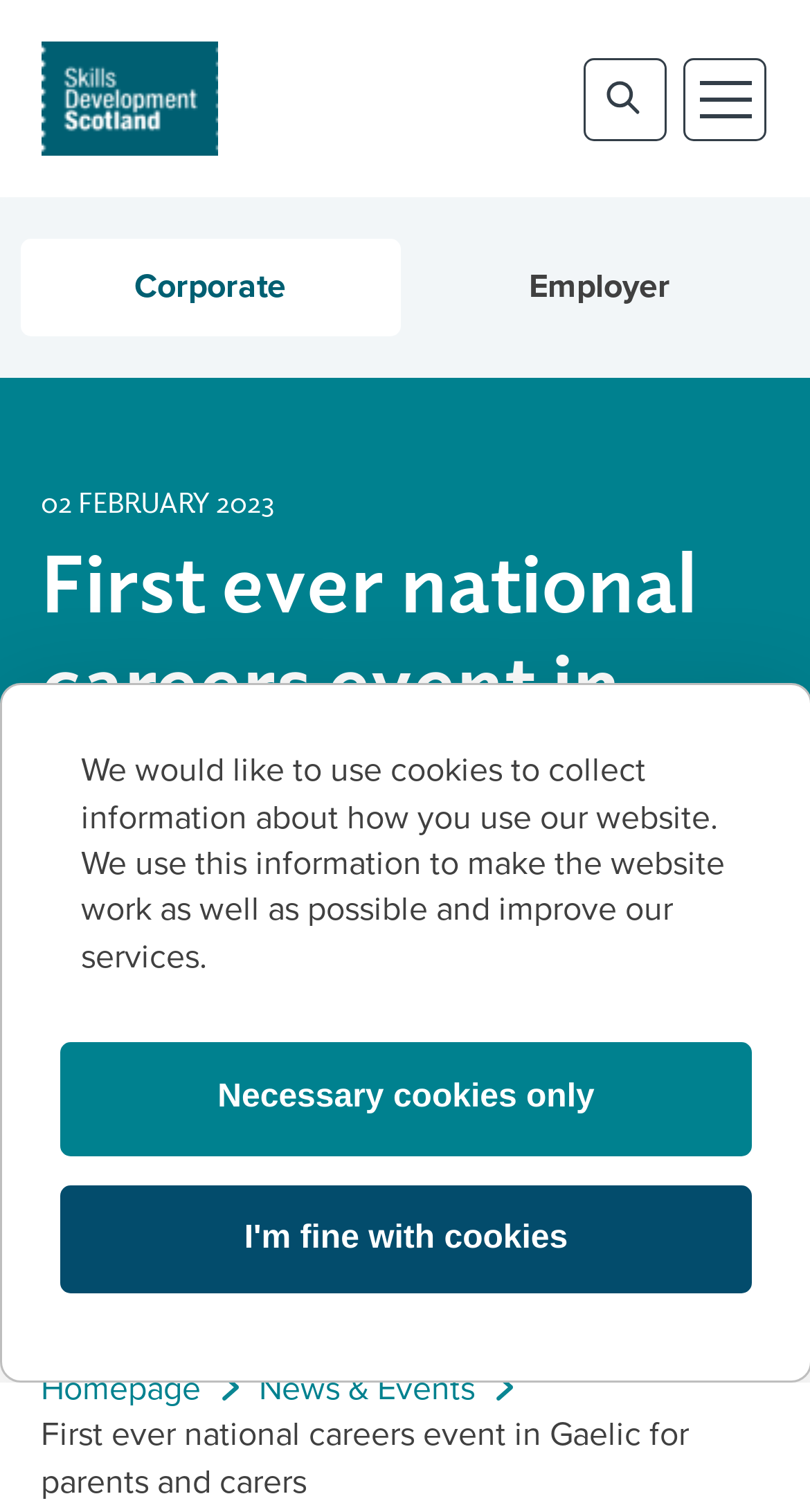Please identify the bounding box coordinates of the element's region that should be clicked to execute the following instruction: "toggle site search". The bounding box coordinates must be four float numbers between 0 and 1, i.e., [left, top, right, bottom].

[0.719, 0.038, 0.822, 0.093]